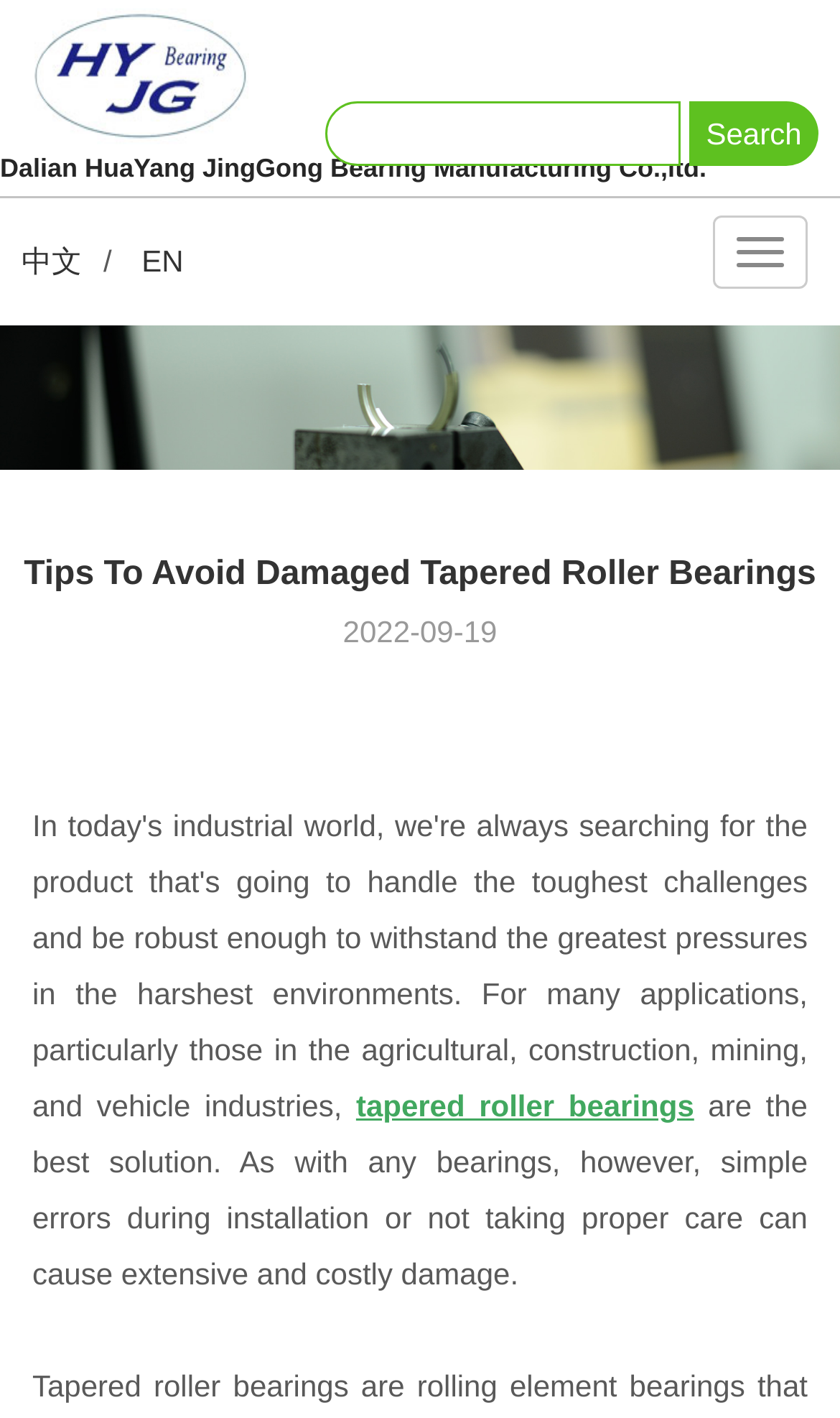Predict the bounding box of the UI element based on the description: "EN". The coordinates should be four float numbers between 0 and 1, formatted as [left, top, right, bottom].

[0.169, 0.172, 0.219, 0.196]